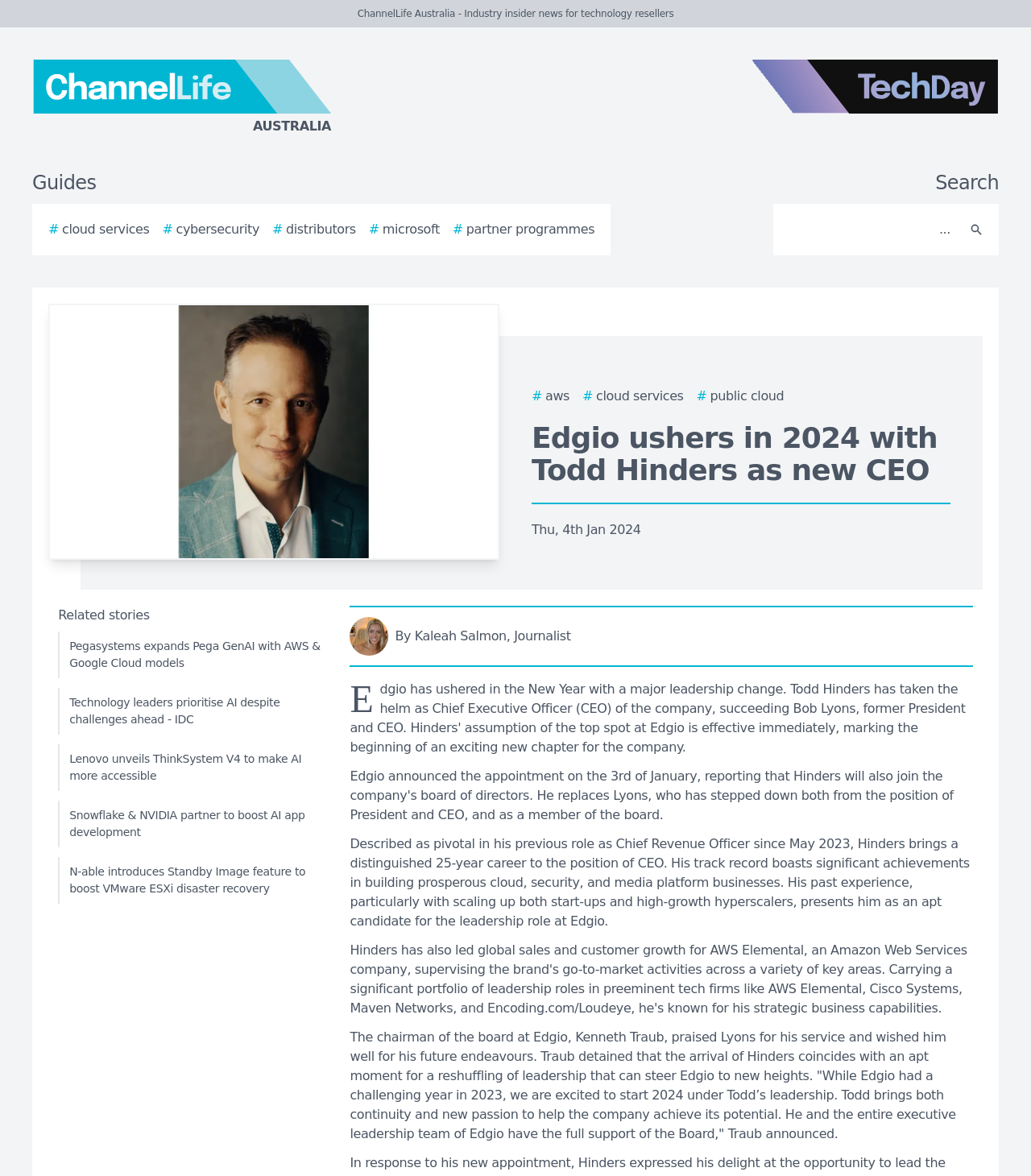Determine the bounding box for the UI element described here: "aria-label="Search" name="search" placeholder="..."".

[0.756, 0.179, 0.931, 0.212]